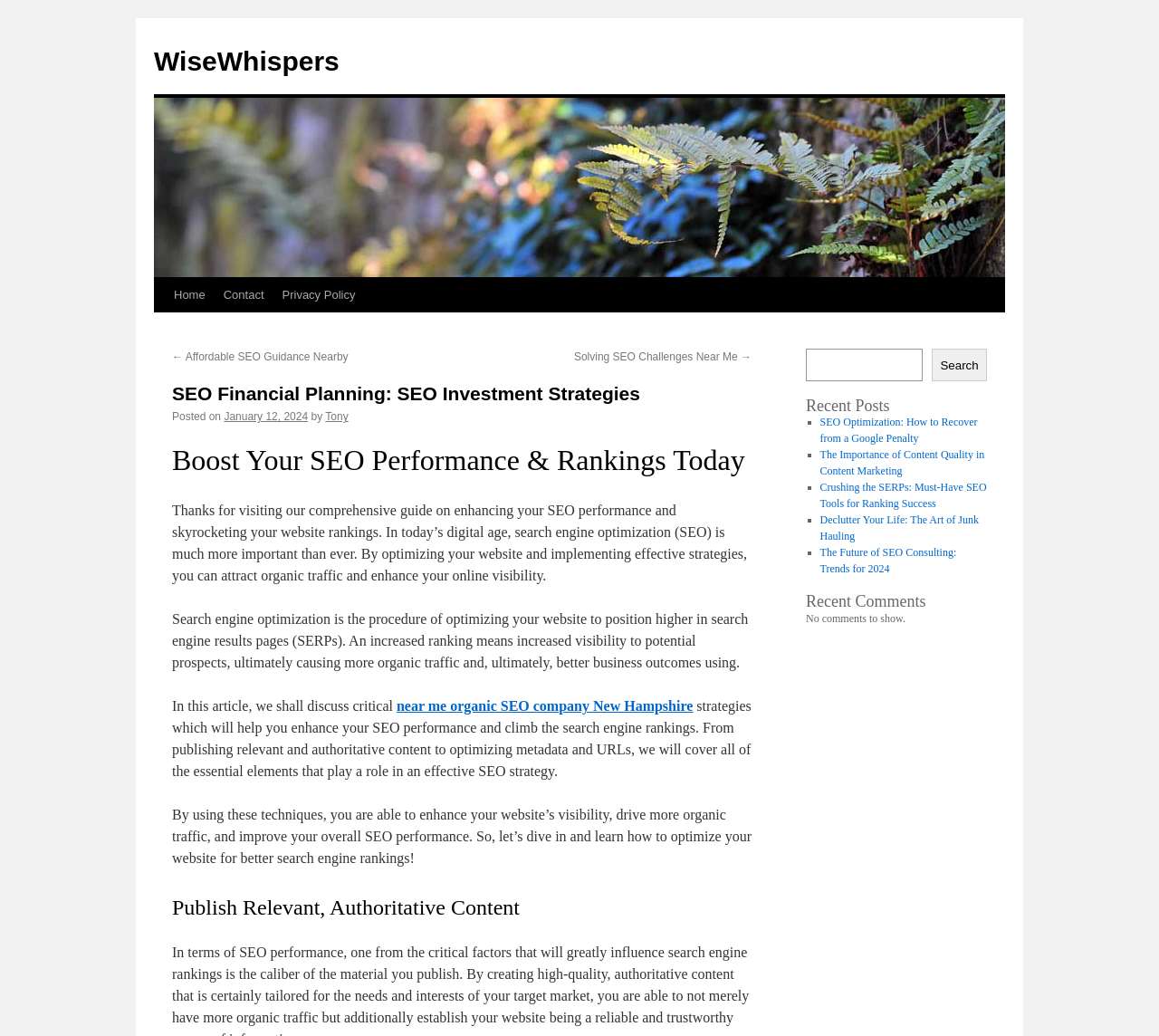Determine the bounding box coordinates for the HTML element mentioned in the following description: "Privacy Policy". The coordinates should be a list of four floats ranging from 0 to 1, represented as [left, top, right, bottom].

[0.236, 0.268, 0.314, 0.302]